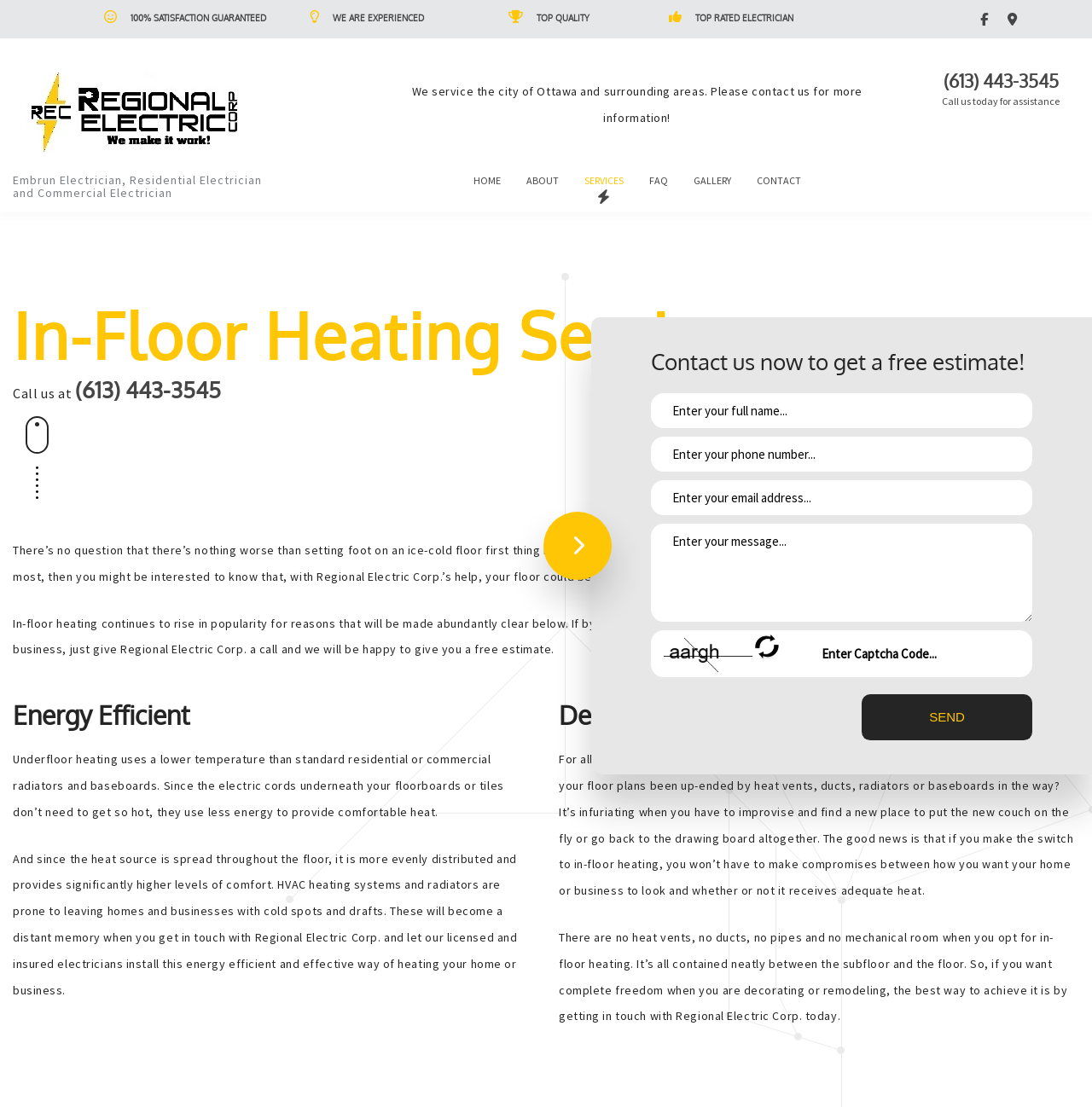Please identify the bounding box coordinates of the element's region that I should click in order to complete the following instruction: "Call the phone number". The bounding box coordinates consist of four float numbers between 0 and 1, i.e., [left, top, right, bottom].

[0.845, 0.064, 0.988, 0.082]